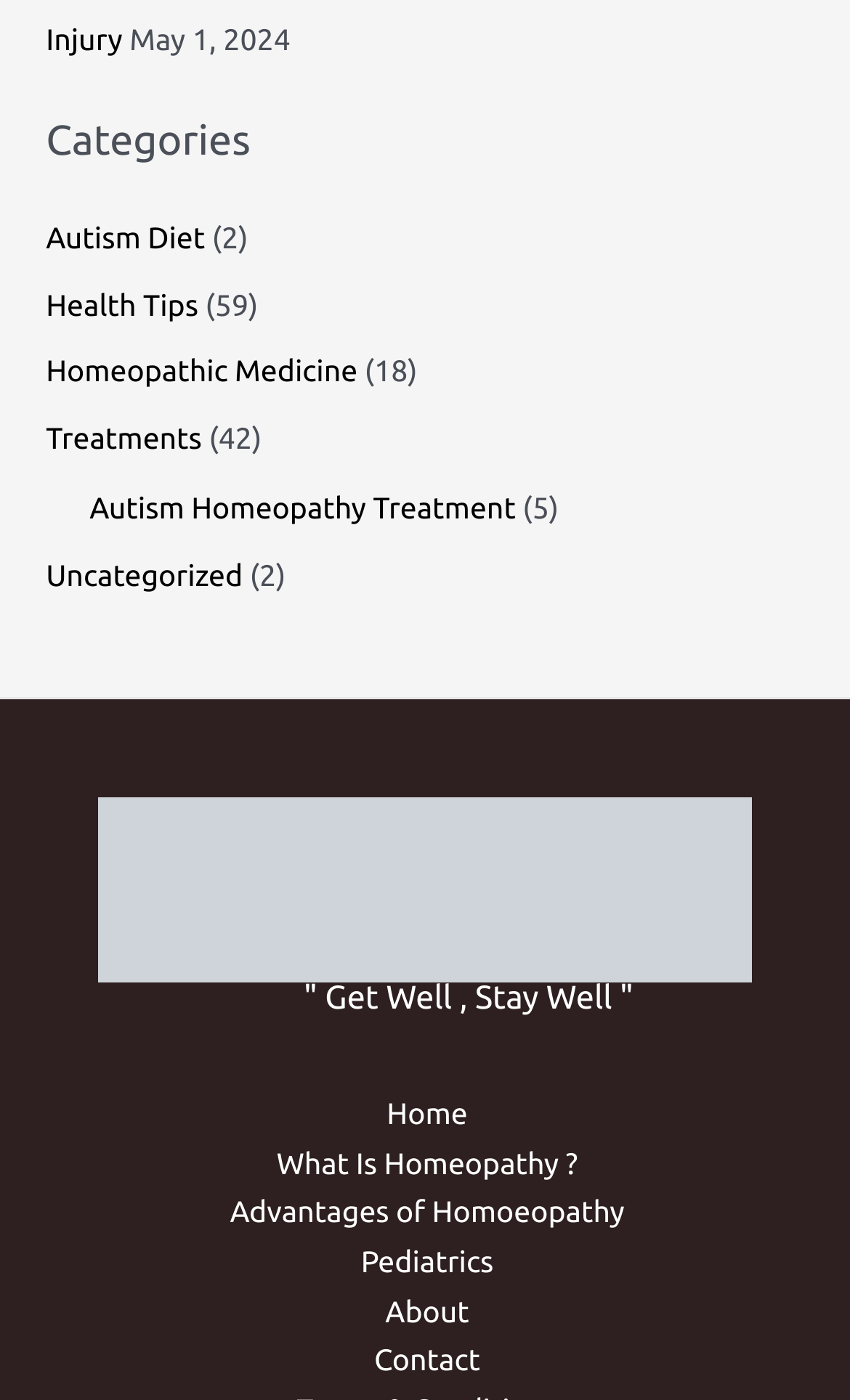Please locate the bounding box coordinates for the element that should be clicked to achieve the following instruction: "Go to DrTatHed homepage". Ensure the coordinates are given as four float numbers between 0 and 1, i.e., [left, top, right, bottom].

[0.115, 0.62, 0.885, 0.645]